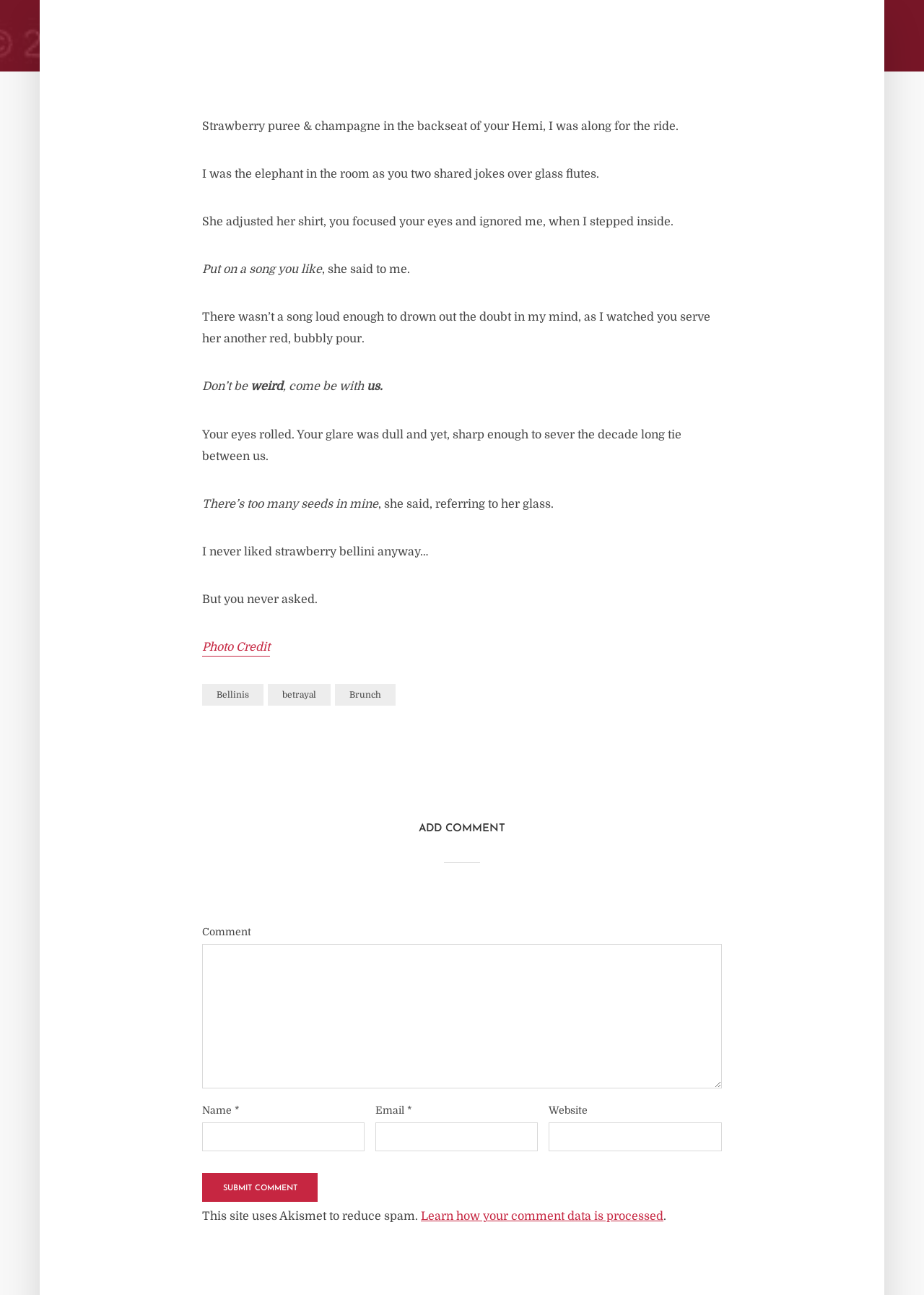What is the name of the spam reduction tool used on this site?
Answer with a single word or short phrase according to what you see in the image.

Akismet